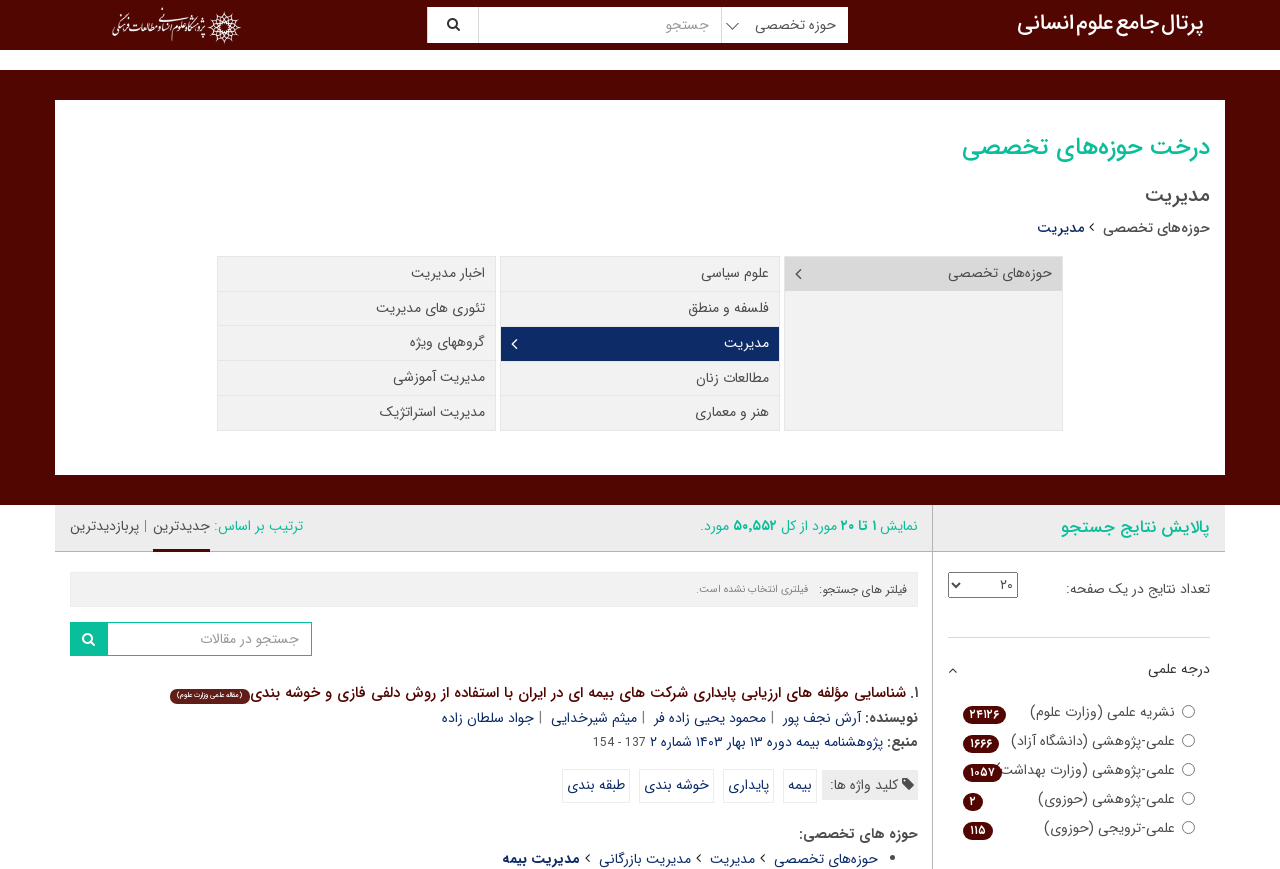Determine the title of the webpage and give its text content.

درخت حوزه‌های تخصصی